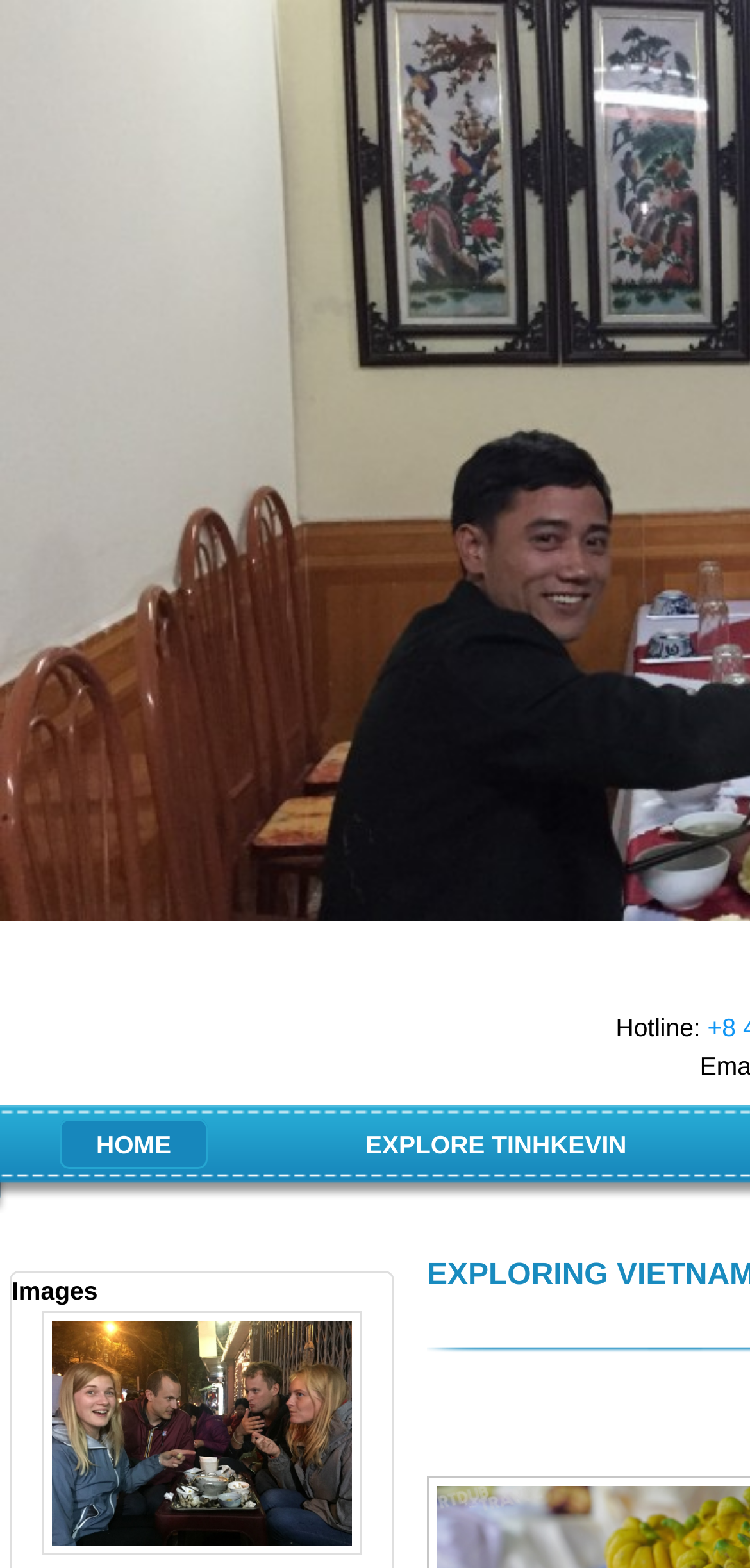Provide the bounding box coordinates of the HTML element described by the text: "<".

[0.038, 0.264, 0.115, 0.301]